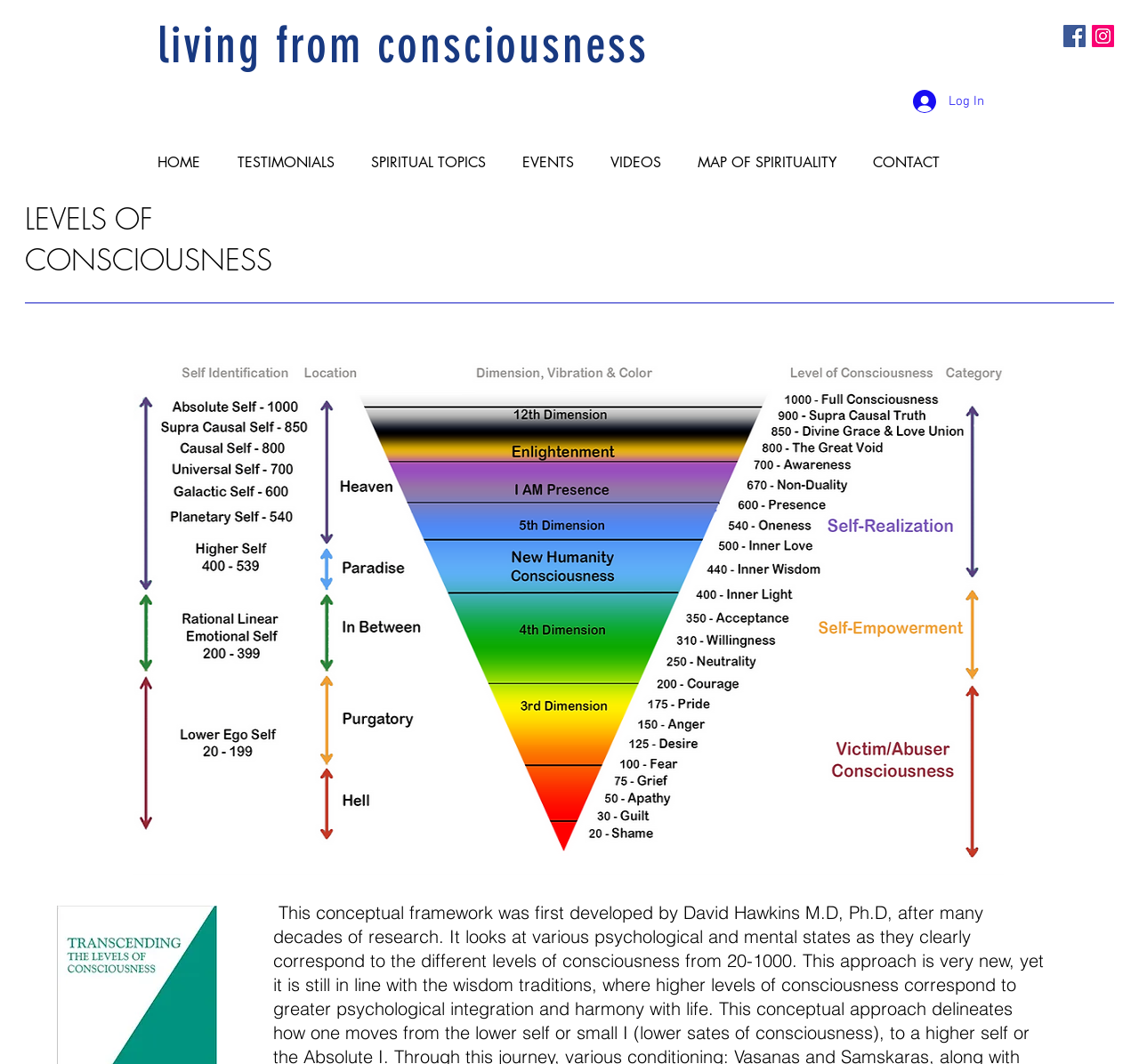Identify the coordinates of the bounding box for the element that must be clicked to accomplish the instruction: "check testimonials".

[0.197, 0.142, 0.314, 0.163]